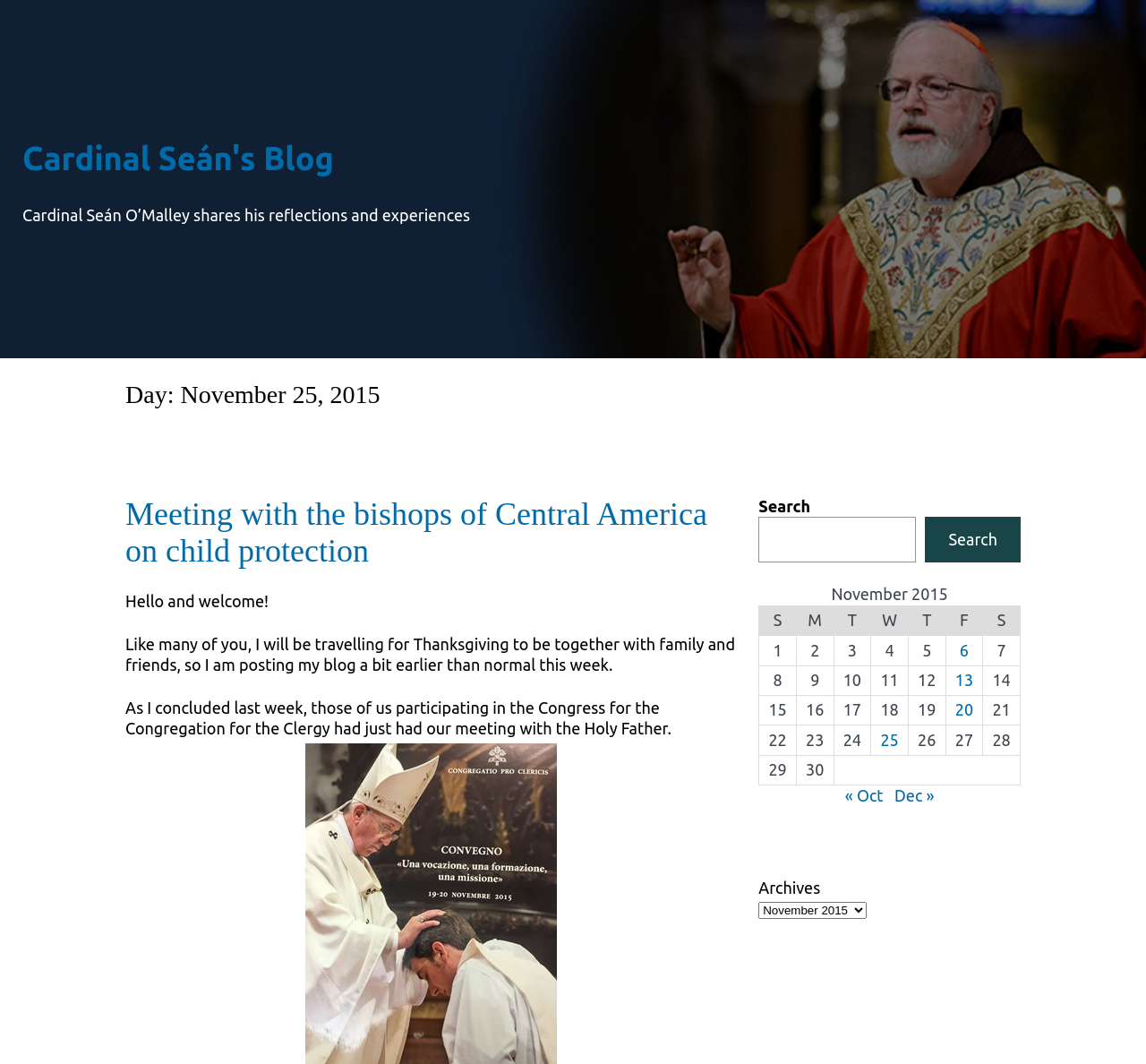Describe all significant elements and features of the webpage.

This webpage is Cardinal Seán's Blog, with a heading at the top left corner. Below the heading, there is a brief description of the blog, stating that Cardinal Seán O'Malley shares his reflections and experiences.

The main content of the blog is divided into sections. On the left side, there is a section with a heading "Day: November 25, 2015" followed by a link to an article titled "Meeting with the bishops of Central America on child protection". Below this link, there are three paragraphs of text, with the first paragraph starting with "Hello and welcome!".

On the right side, there is a search bar with a search button and a table displaying a calendar for November 2015. The calendar has seven columns, one for each day of the week, and five rows, each representing a week in November. Each cell in the table contains a date or a link to a post published on that date.

Below the calendar, there is a navigation section with links to the previous and next months, October and December, respectively. Finally, there is an archives section with a dropdown menu and a static text "Archives".

Overall, the webpage has a simple and organized layout, with a clear hierarchy of headings and sections, making it easy to navigate and find specific content.